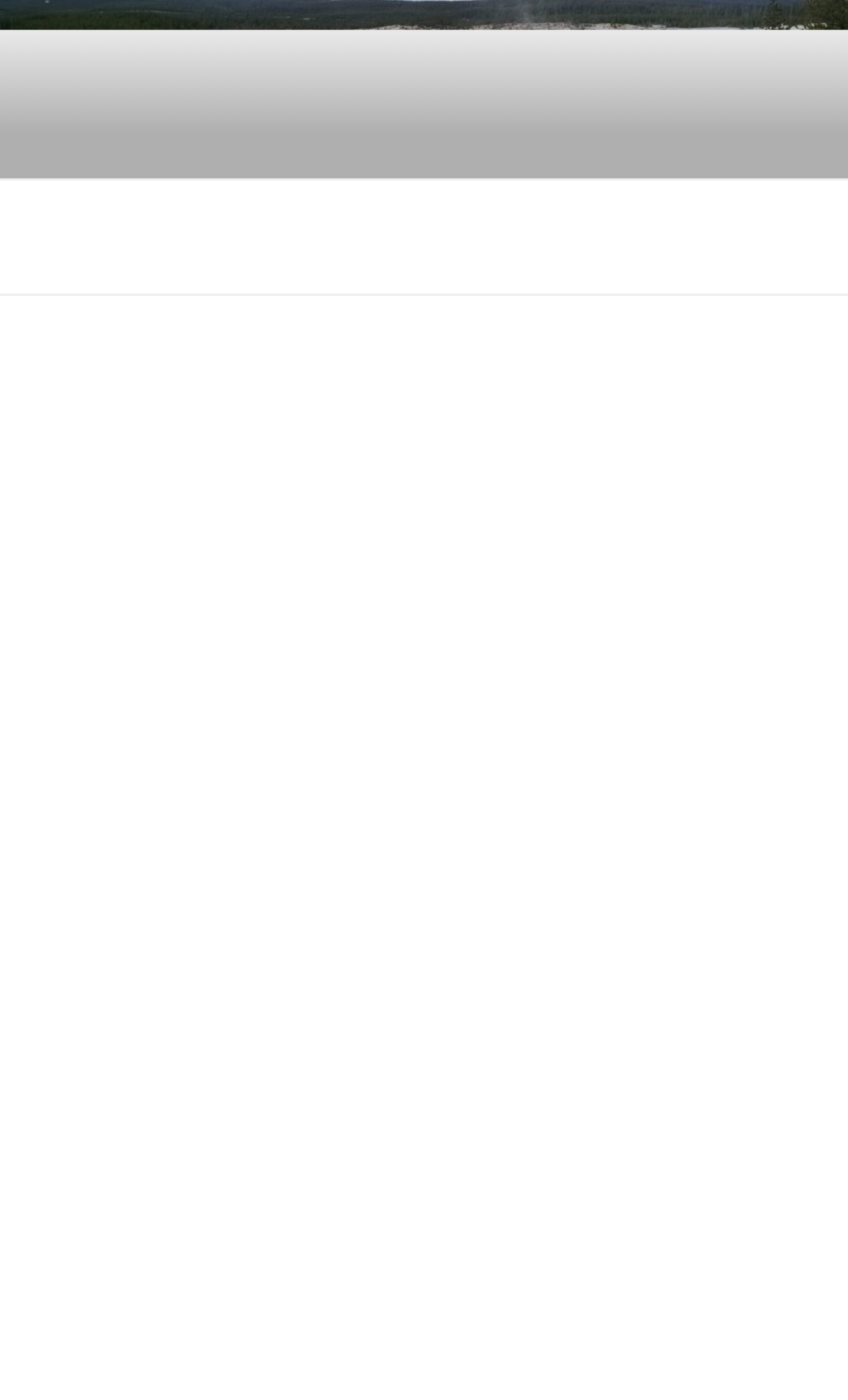Generate a thorough caption that explains the contents of the webpage.

The webpage appears to be a blog post or article written by Jackie Sizemore. At the top of the page, there is a link to the author's name, "JACKIE SIZEMORE", accompanied by a label "Writer". Below this, there is a top menu navigation bar that spans the entire width of the page, containing a button labeled "Menu" that can be expanded to reveal more options.

The main content of the page is a blog post titled "$420 later…", which is a heading that takes up most of the width of the page. Above the title, there is a section that displays the post's metadata, including the date "NOVEMBER 6, 2012" and the author's initials "JS". 

The blog post itself is a lengthy paragraph that describes an incident involving the author's pets, Meeko and Snickers, and their reaction to a dog commercial on TV. The text is quite detailed and descriptive, suggesting that the post is a personal anecdote or story.

There are no images on the page, but the text is well-structured and easy to follow, with clear headings and concise language. Overall, the page appears to be a personal blog or journal entry written by Jackie Sizemore.